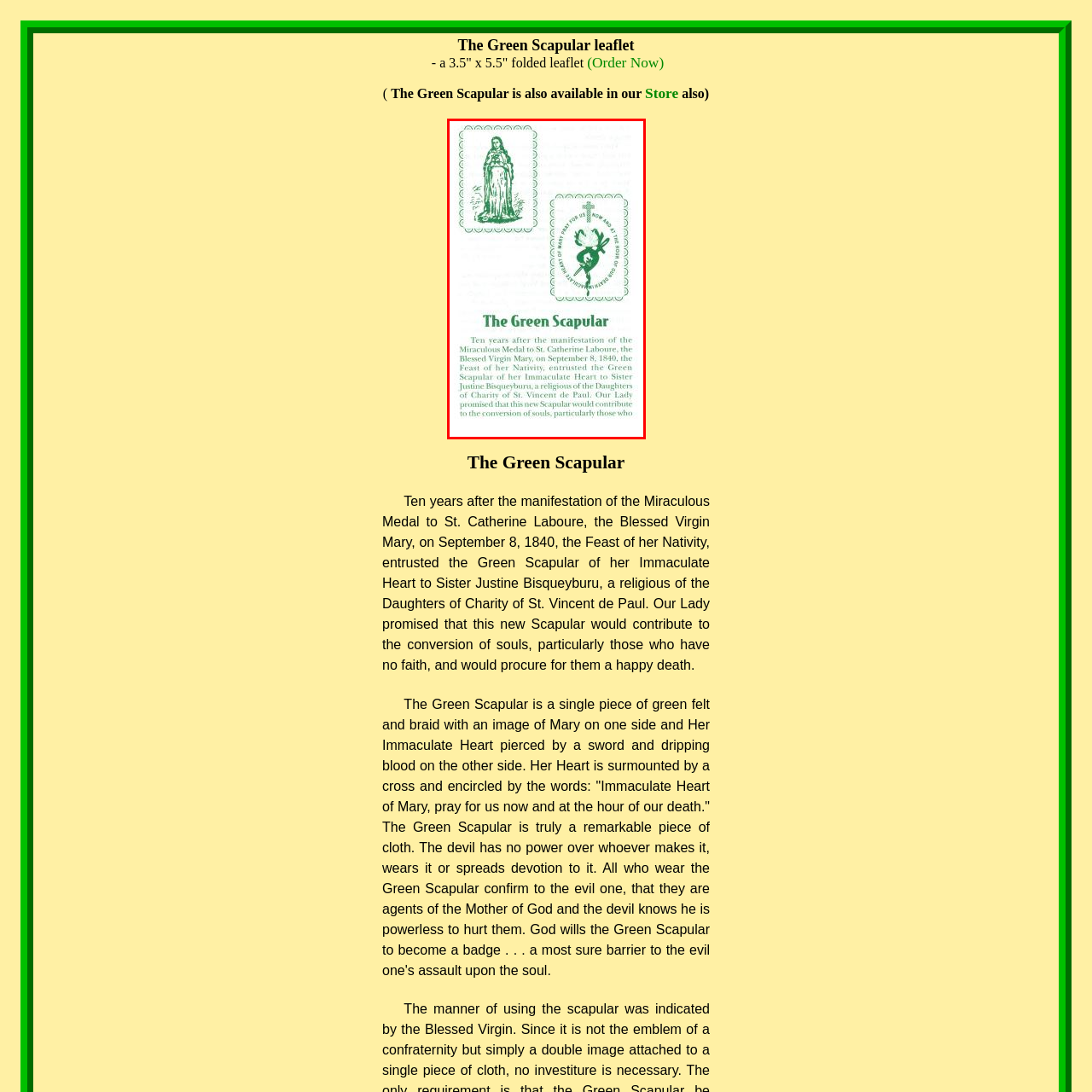Deliver a detailed explanation of the elements found in the red-marked area of the image.

The image depicts a leaflet titled "The Green Scapular," featuring illustrations along with informative text. On the left side, there is an image of the Blessed Virgin Mary, surrounded by ornate decorative borders that enhance its devotional character. To the right of the Virgin, another graphic representation showcases the Green Scapular itself, depicted with a figure intertwined in a lively design that symbolizes its spiritual significance. 

Below the illustrations, the text elaborates on the origins of the Green Scapular, indicating that it was entrusted to Sister Justine Bisqueyburu by the Blessed Virgin Mary in 1840, with promises associated with its purpose in aiding the conversion of souls. The overall design is rich in symbolism, highlighting the importance of the Green Scapular in Catholic faith and practices, along with its connections to charity and guidance.